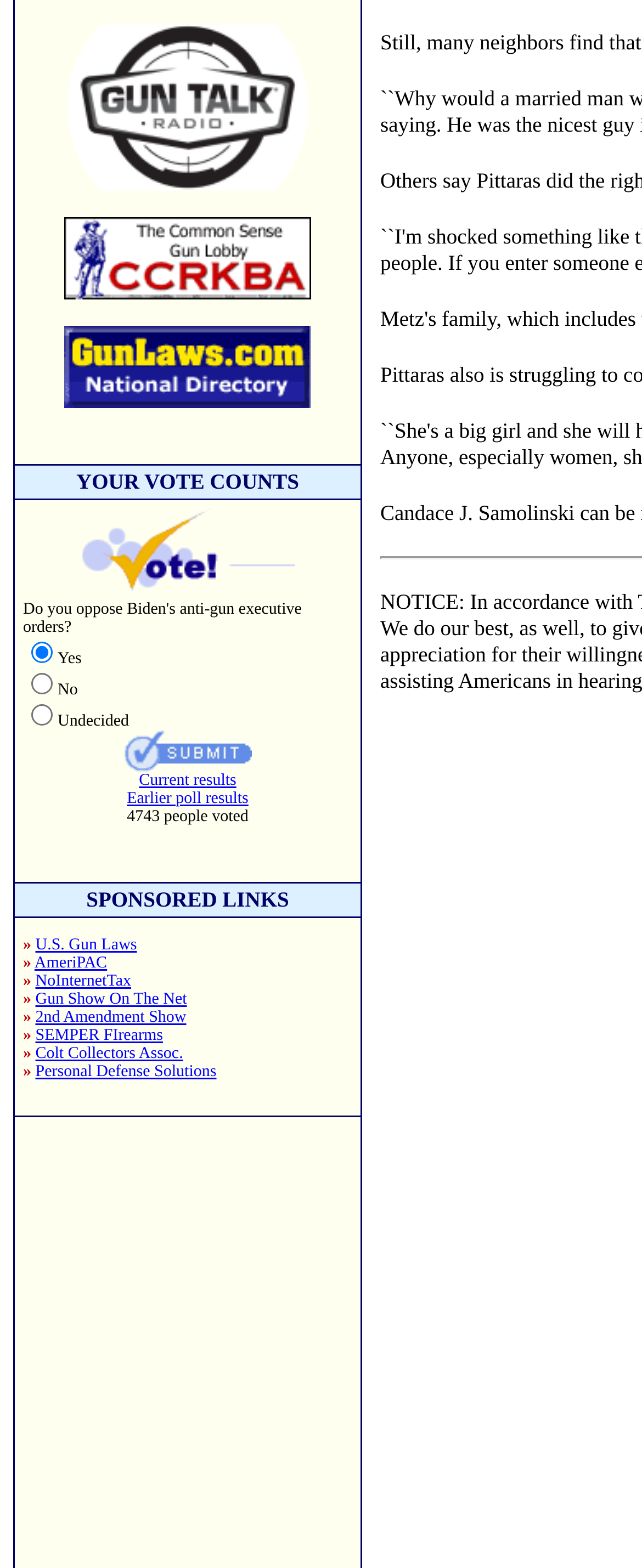Answer the question using only a single word or phrase: 
What is the topic of the poll?

Gun laws